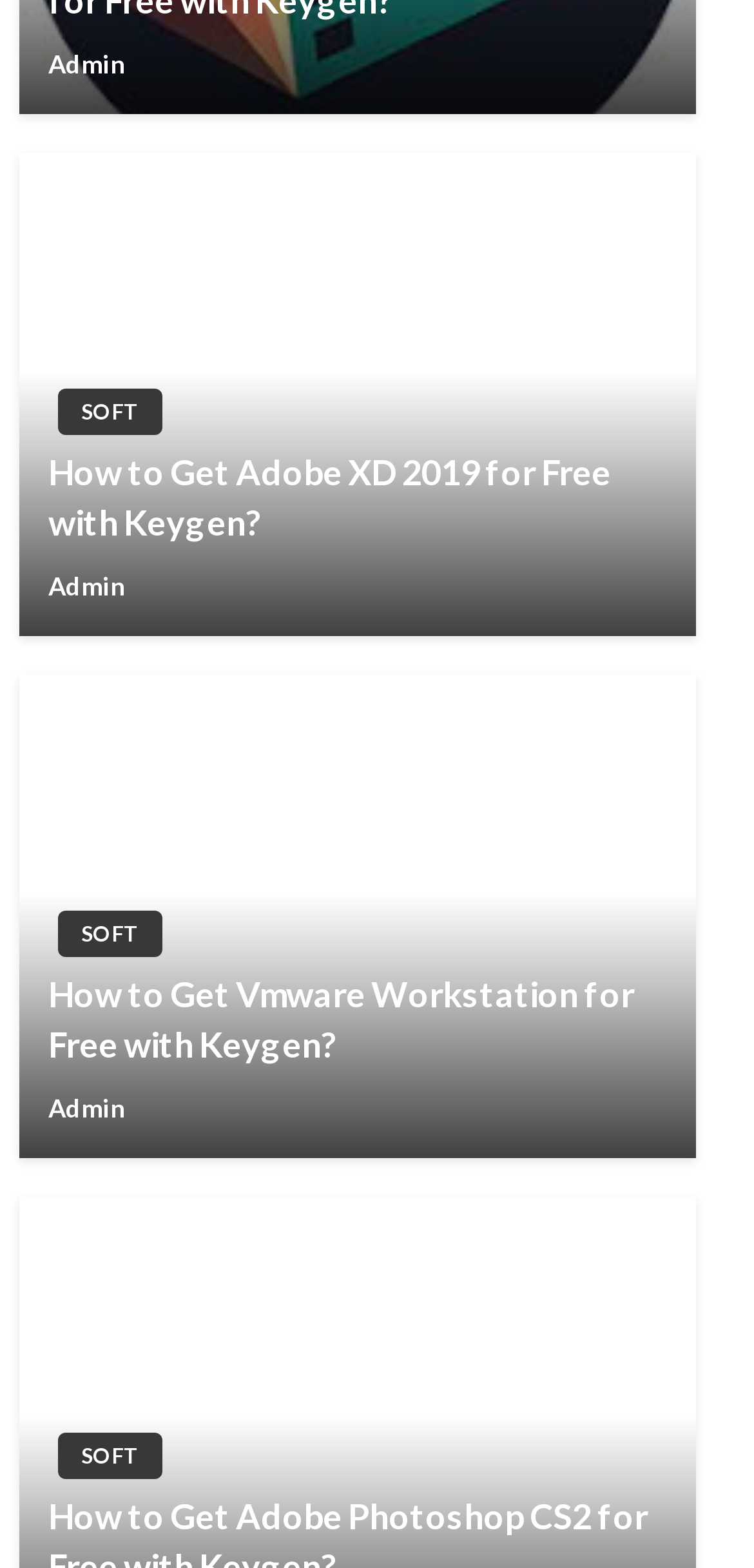What is the common text in all link elements?
Refer to the image and give a detailed answer to the query.

I looked at the text of all link elements, and I found that 'SOFT' is the common text among them.